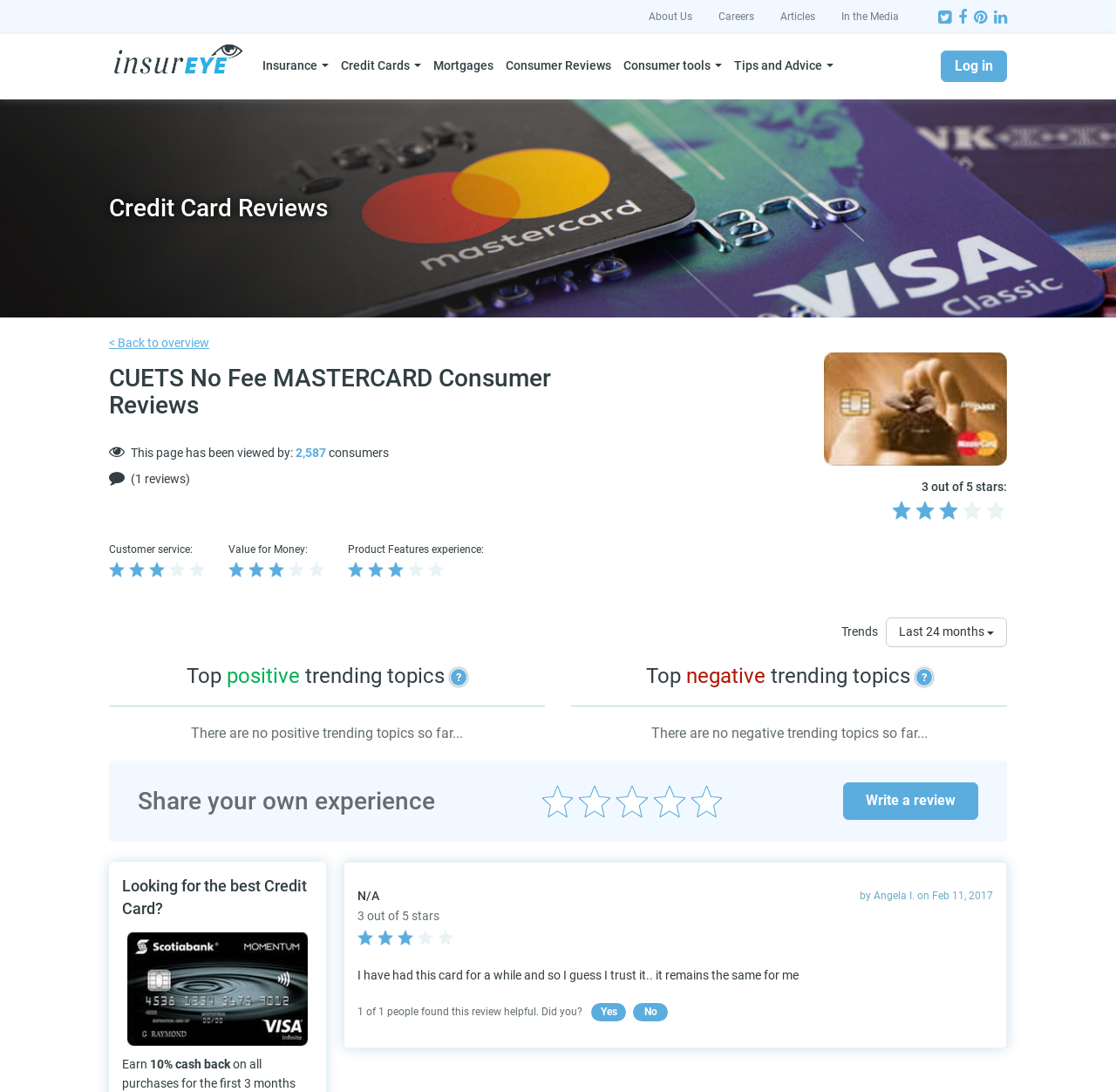Determine the bounding box coordinates of the UI element described by: "No".

[0.567, 0.918, 0.598, 0.935]